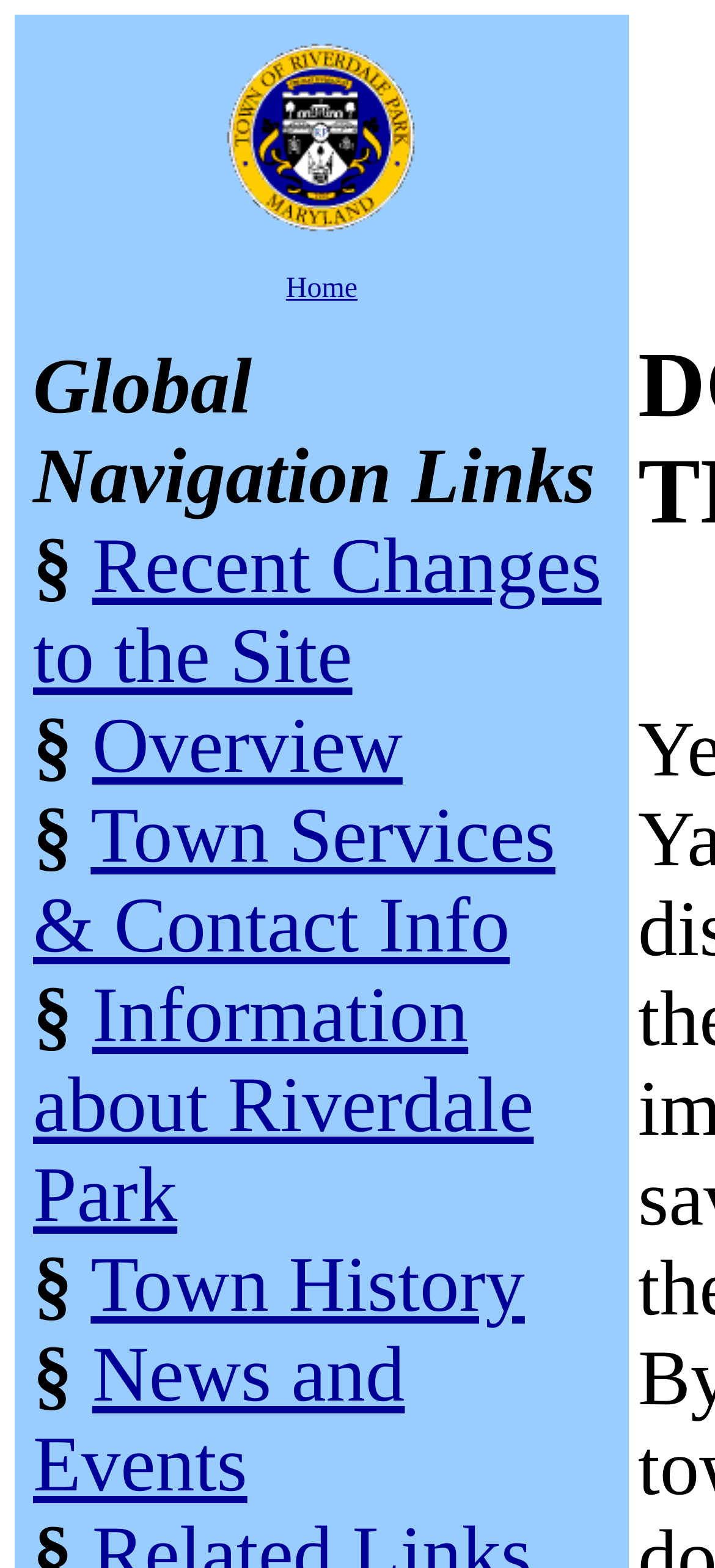Give the bounding box coordinates for the element described as: "parent_node: Home".

[0.303, 0.141, 0.597, 0.16]